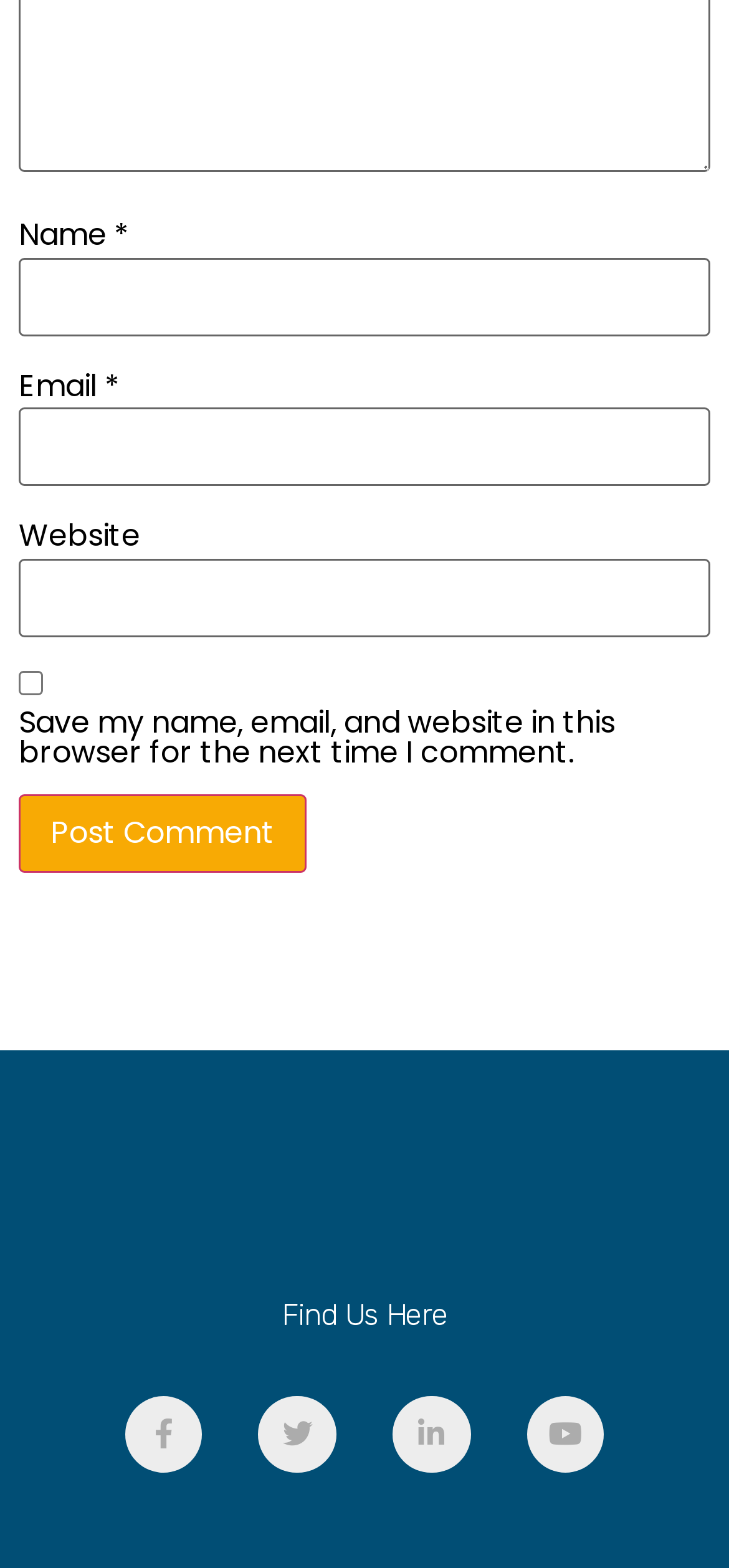What is the first field to fill in the comment form?
Please use the image to provide an in-depth answer to the question.

The first field to fill in the comment form is 'Name' because it is the first input field in the form, indicated by the 'Name *' label and the required attribute set to True.